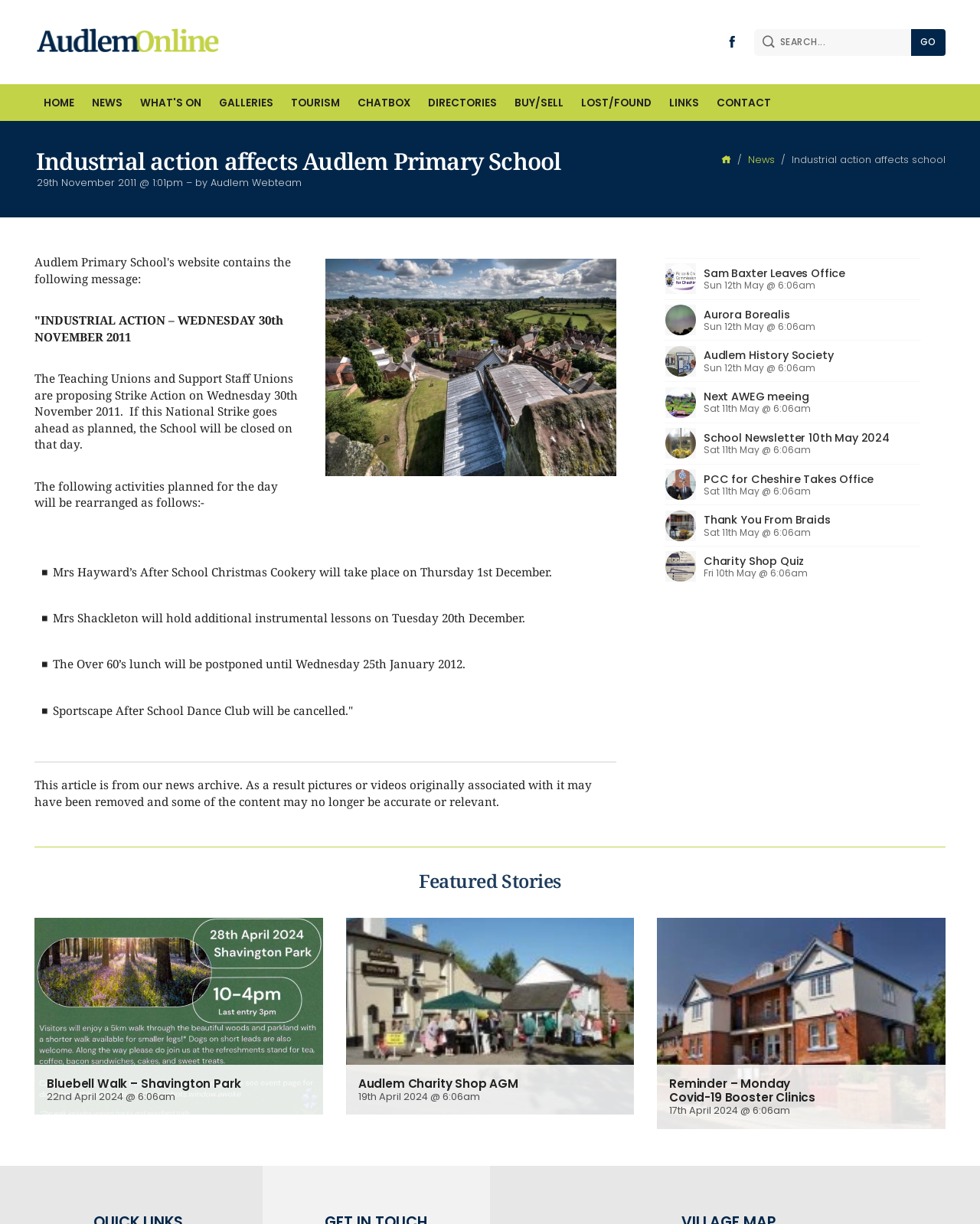How many links are there in the main menu?
Use the image to give a comprehensive and detailed response to the question.

The main menu is located at the top of the webpage, and it contains links to different sections of the website. By counting the links, we can see that there are 11 links in total, including 'HOME', 'NEWS', 'WHAT'S ON', and so on.